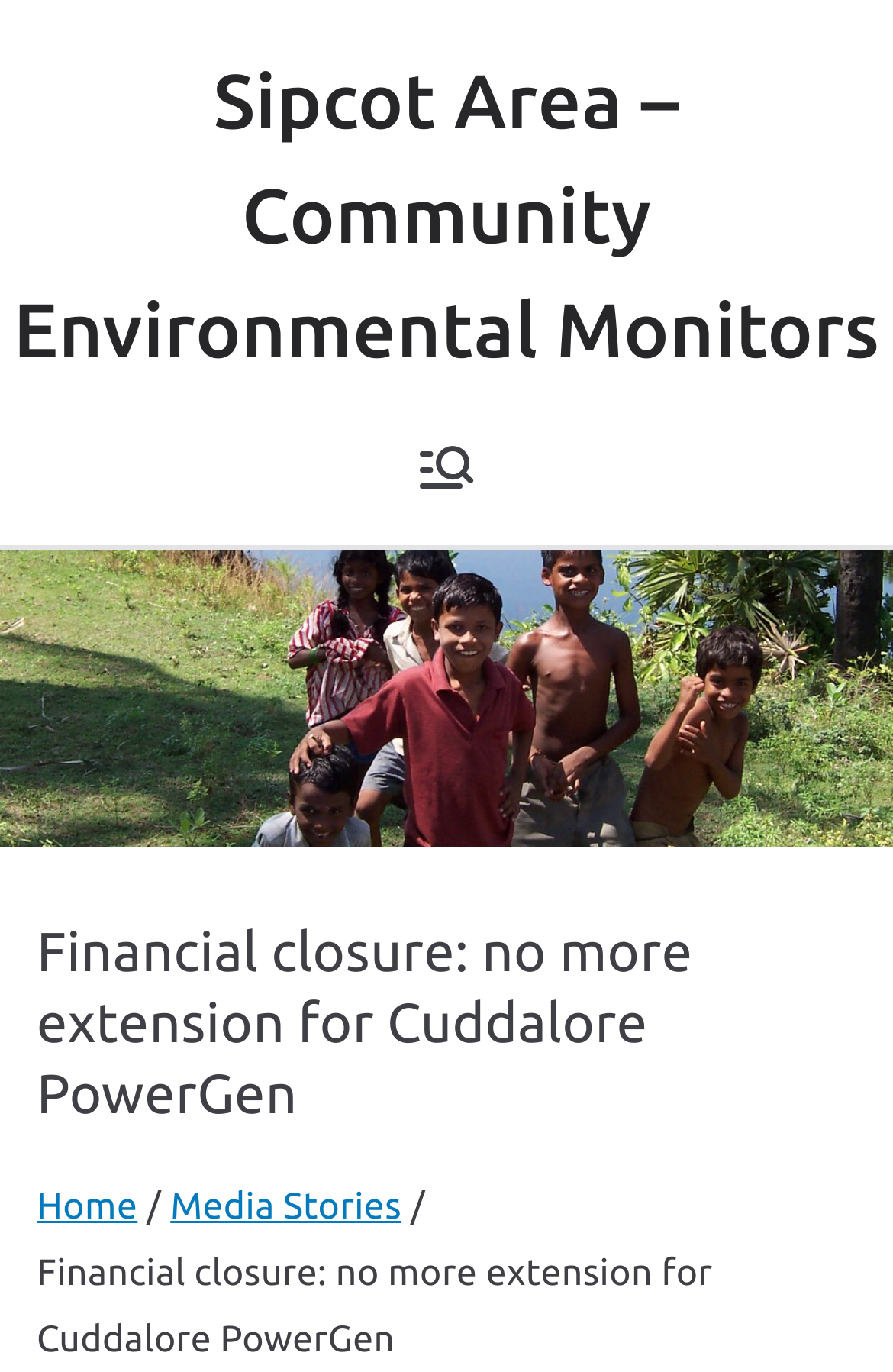Is there a button on the webpage?
Please provide an in-depth and detailed response to the question.

The presence of a button element with the text 'Primary Menu' indicates that there is a button on the webpage.